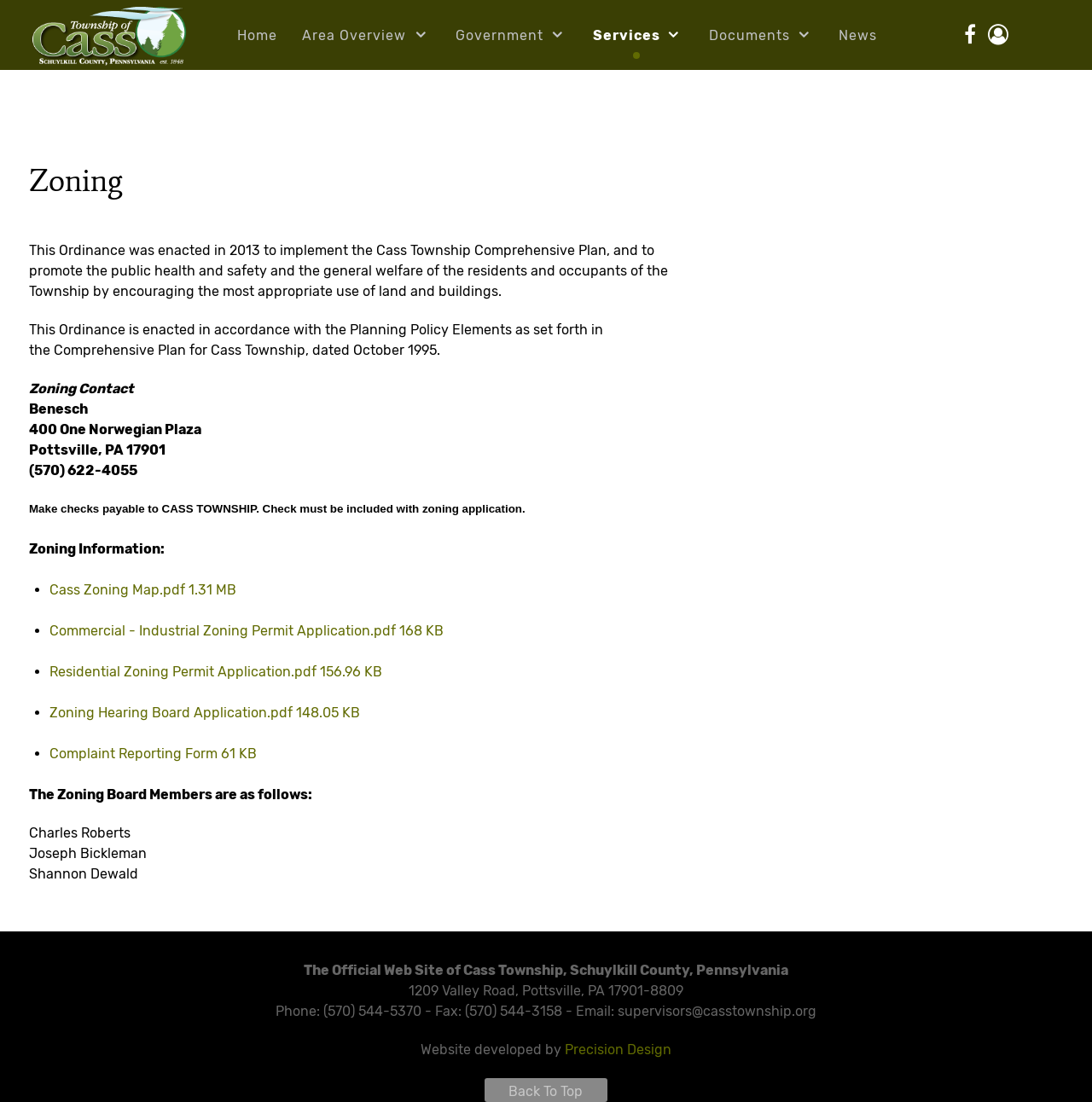What is the name of the township?
Can you provide an in-depth and detailed response to the question?

I found the answer by looking at the link 'Cass Township' at the top of the webpage, which suggests that the webpage is related to Cass Township. Additionally, the StaticText 'The Official Web Site of Cass Township, Schuylkill County, Pennsylvania' at the bottom of the webpage confirms that the township's name is Cass Township.